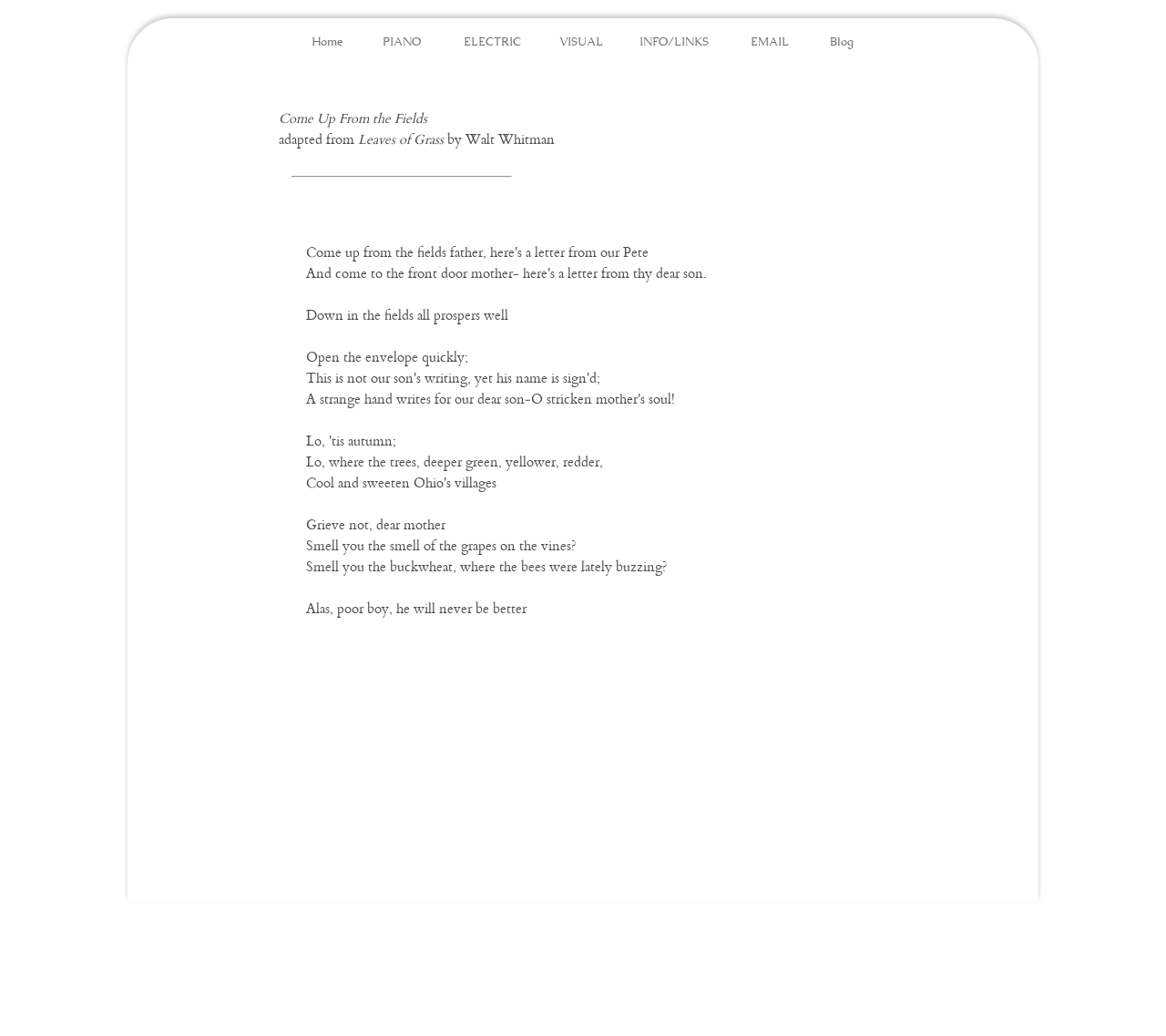What is the composer's name?
Based on the screenshot, provide your answer in one word or phrase.

Scott Warner